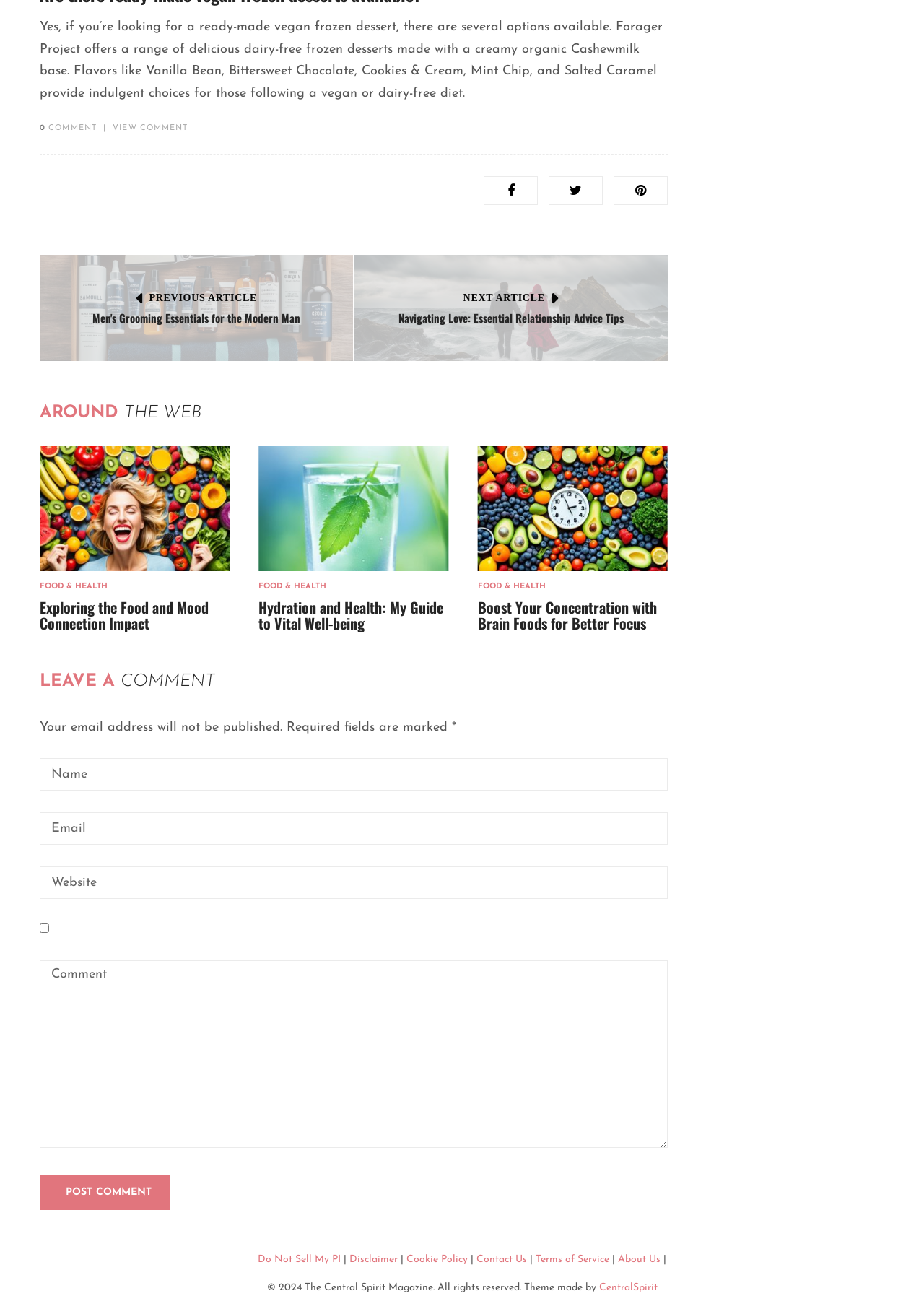Please find the bounding box coordinates of the section that needs to be clicked to achieve this instruction: "Contact Us".

None